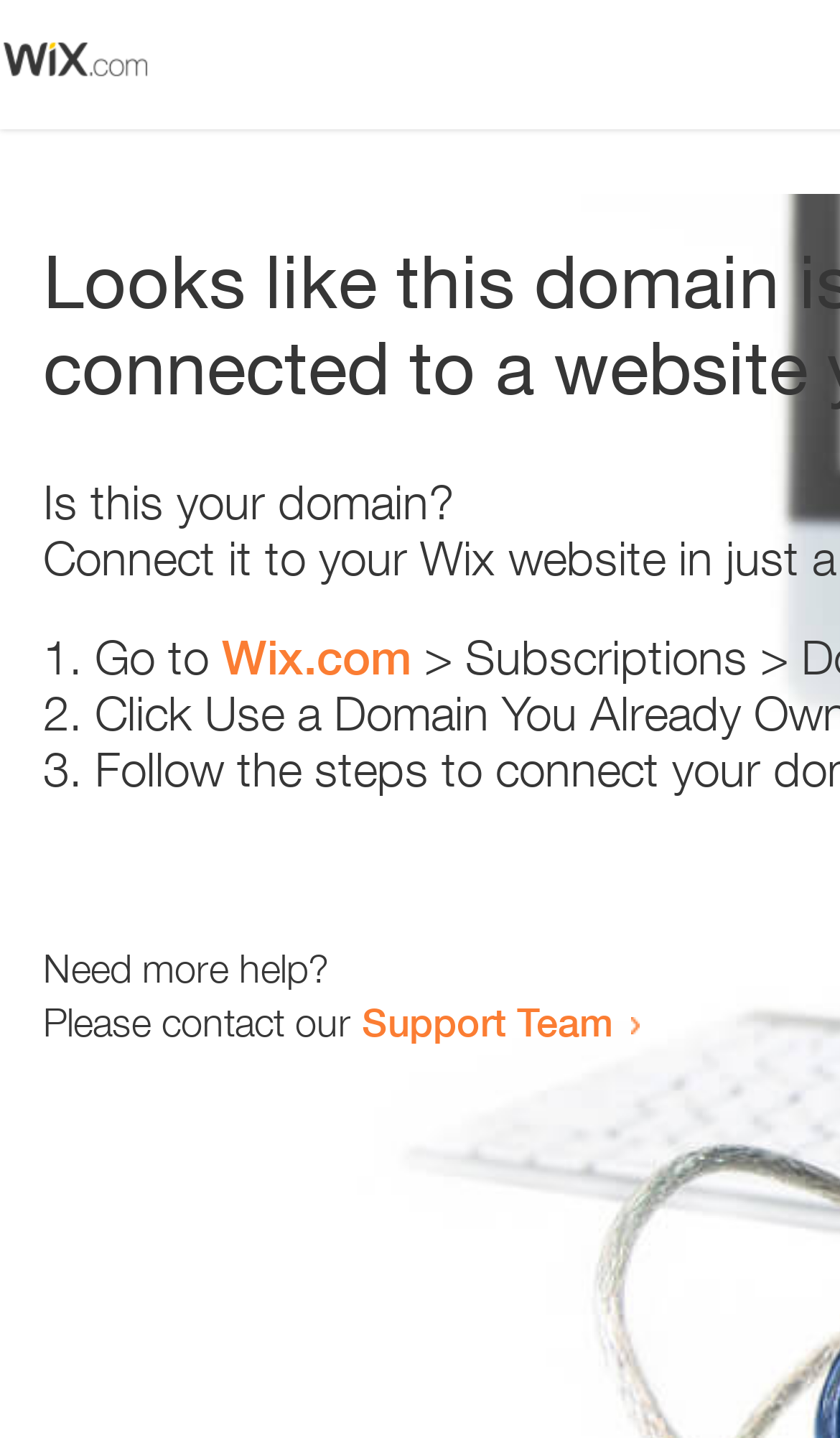Provide an in-depth caption for the webpage.

The webpage appears to be an error page, with a small image at the top left corner. Below the image, there is a question "Is this your domain?" in a prominent position. 

To the right of the question, there is a numbered list with three items. The first item starts with "1." and suggests going to "Wix.com". The second item starts with "2." and the third item starts with "3.", but their contents are not specified. 

Further down the page, there is a message "Need more help?" followed by a sentence "Please contact our Support Team" with a link to the Support Team.